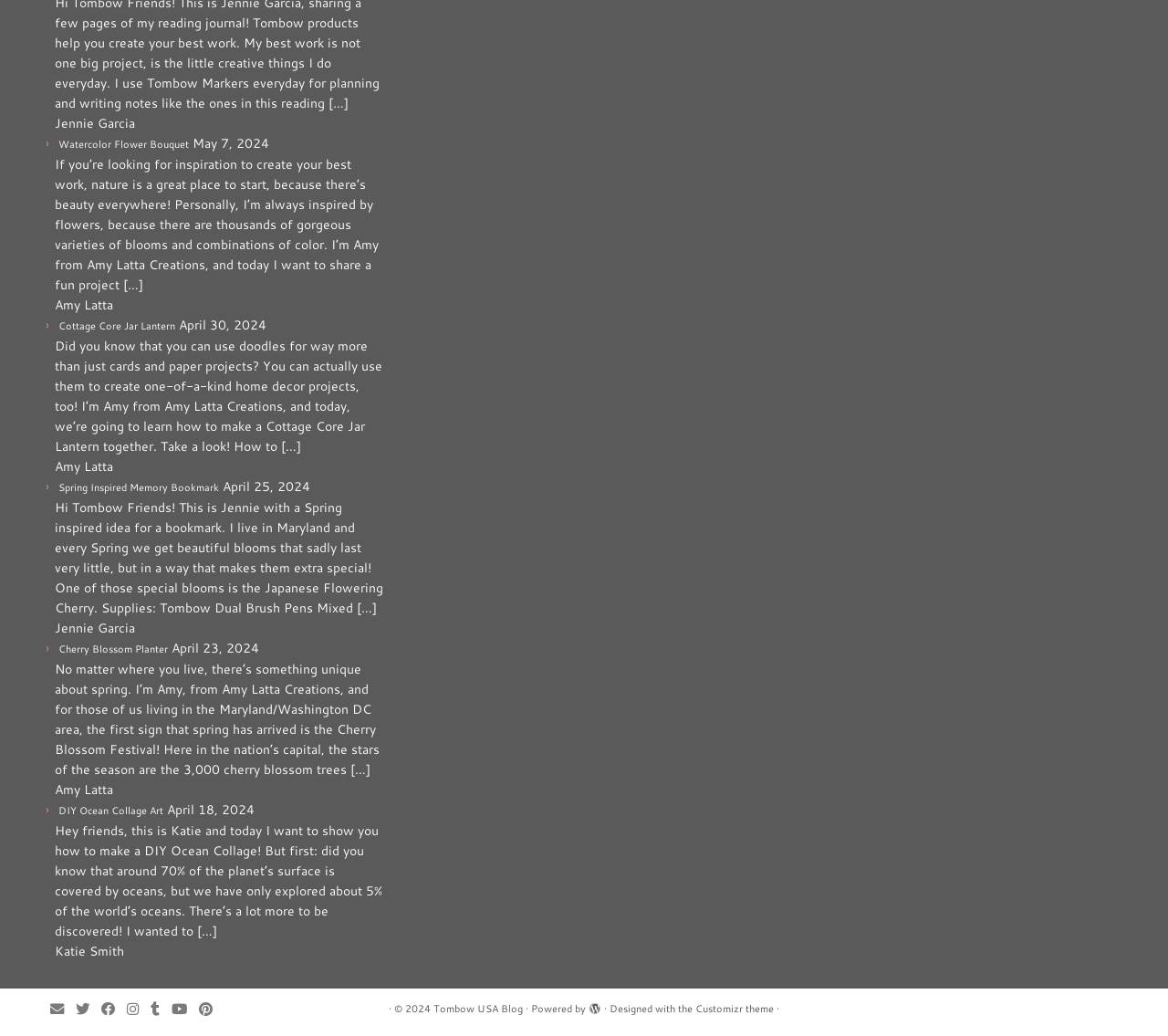Can you find the bounding box coordinates of the area I should click to execute the following instruction: "Click on the 'Watercolor Flower Bouquet' link"?

[0.05, 0.133, 0.162, 0.147]